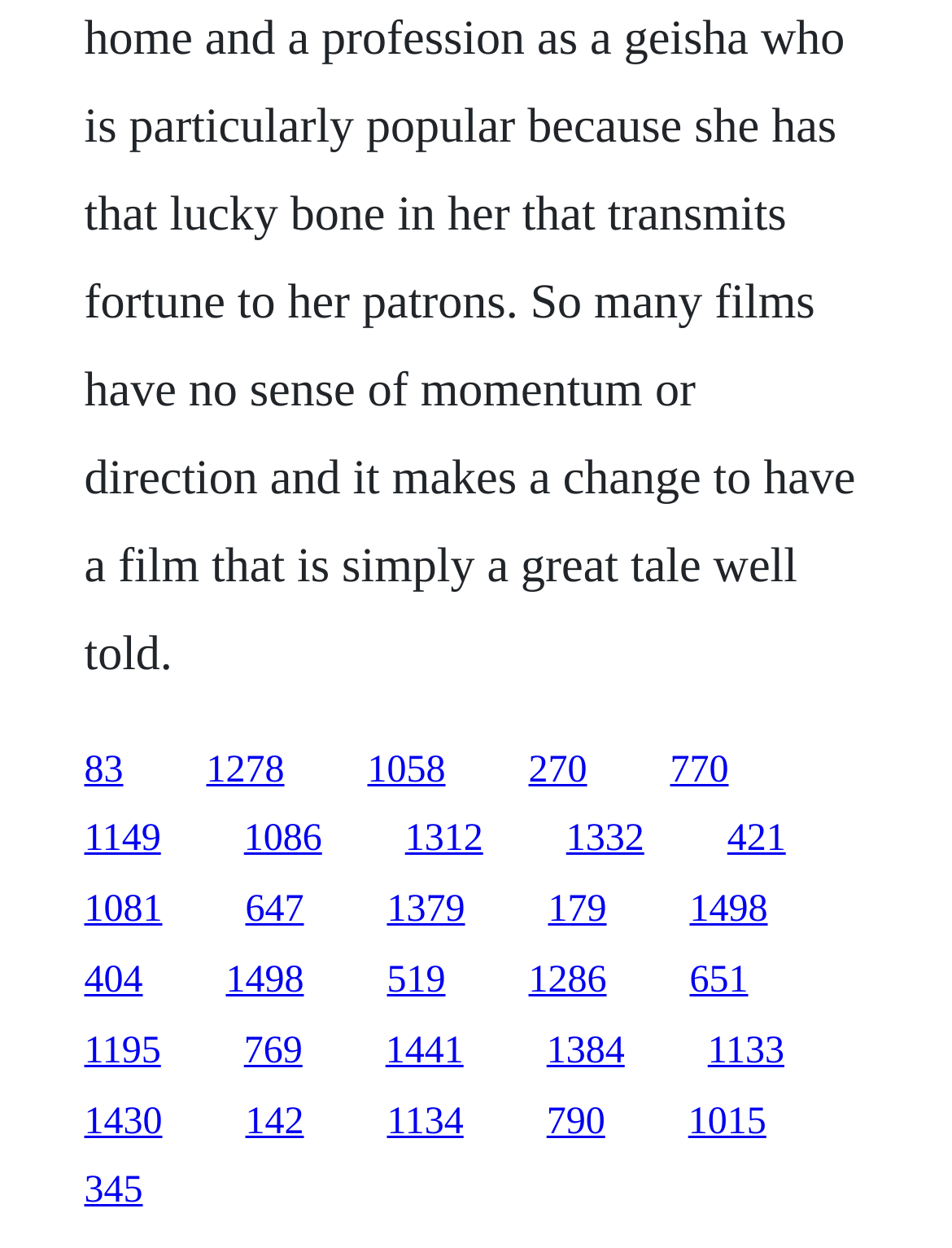Could you provide the bounding box coordinates for the portion of the screen to click to complete this instruction: "follow the ninth link"?

[0.595, 0.656, 0.677, 0.69]